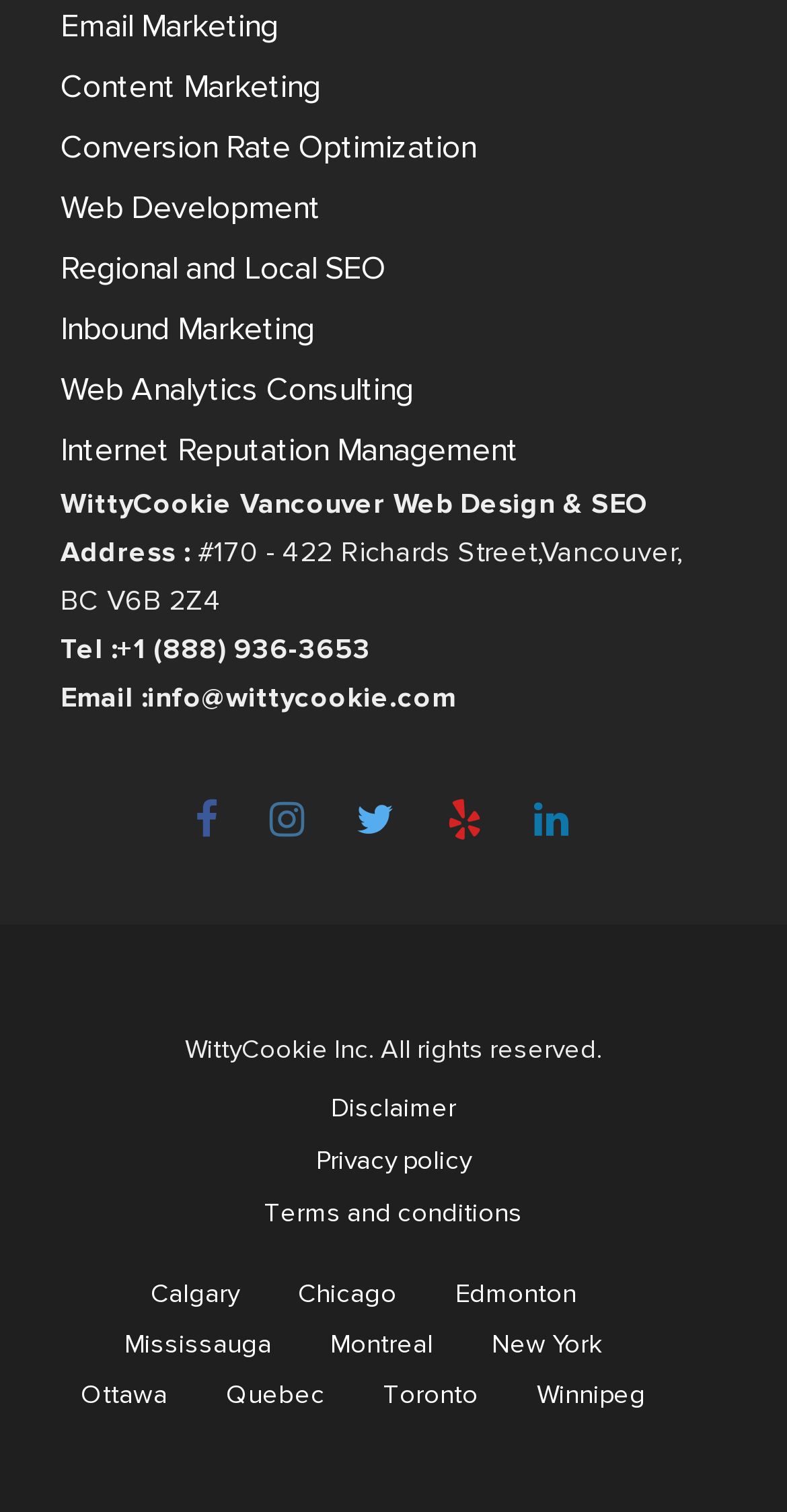What is the company name?
Examine the image closely and answer the question with as much detail as possible.

The company name is obtained from the StaticText element 'WittyCookie Vancouver Web Design & SEO' with bounding box coordinates [0.077, 0.322, 0.823, 0.345].